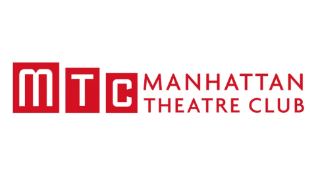What is the role of the Manhattan Theatre Club in New York City?
Using the image as a reference, answer the question with a short word or phrase.

Presenting diverse productions